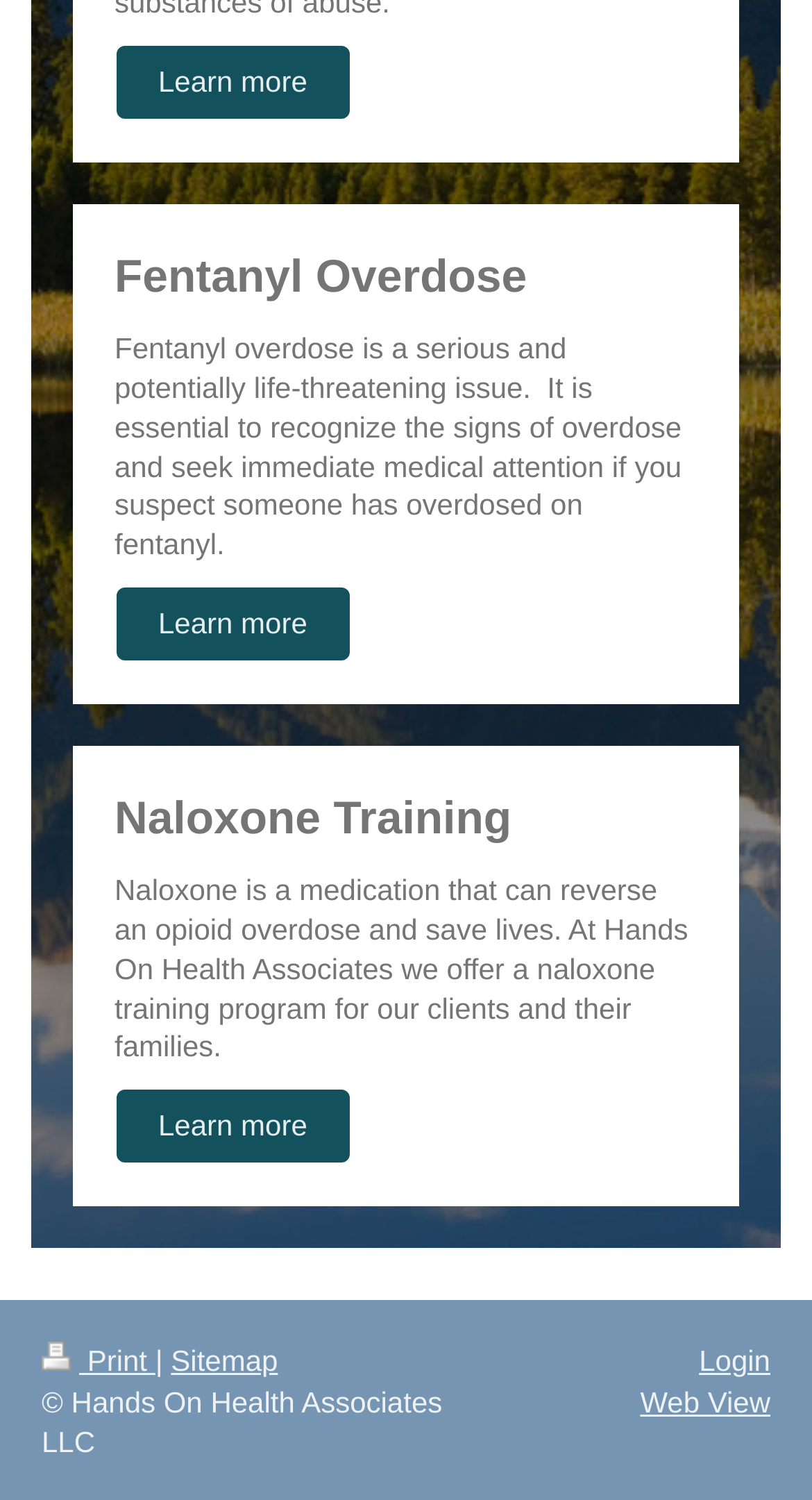Locate the bounding box coordinates of the UI element described by: "Sitemap". The bounding box coordinates should consist of four float numbers between 0 and 1, i.e., [left, top, right, bottom].

[0.211, 0.896, 0.342, 0.918]